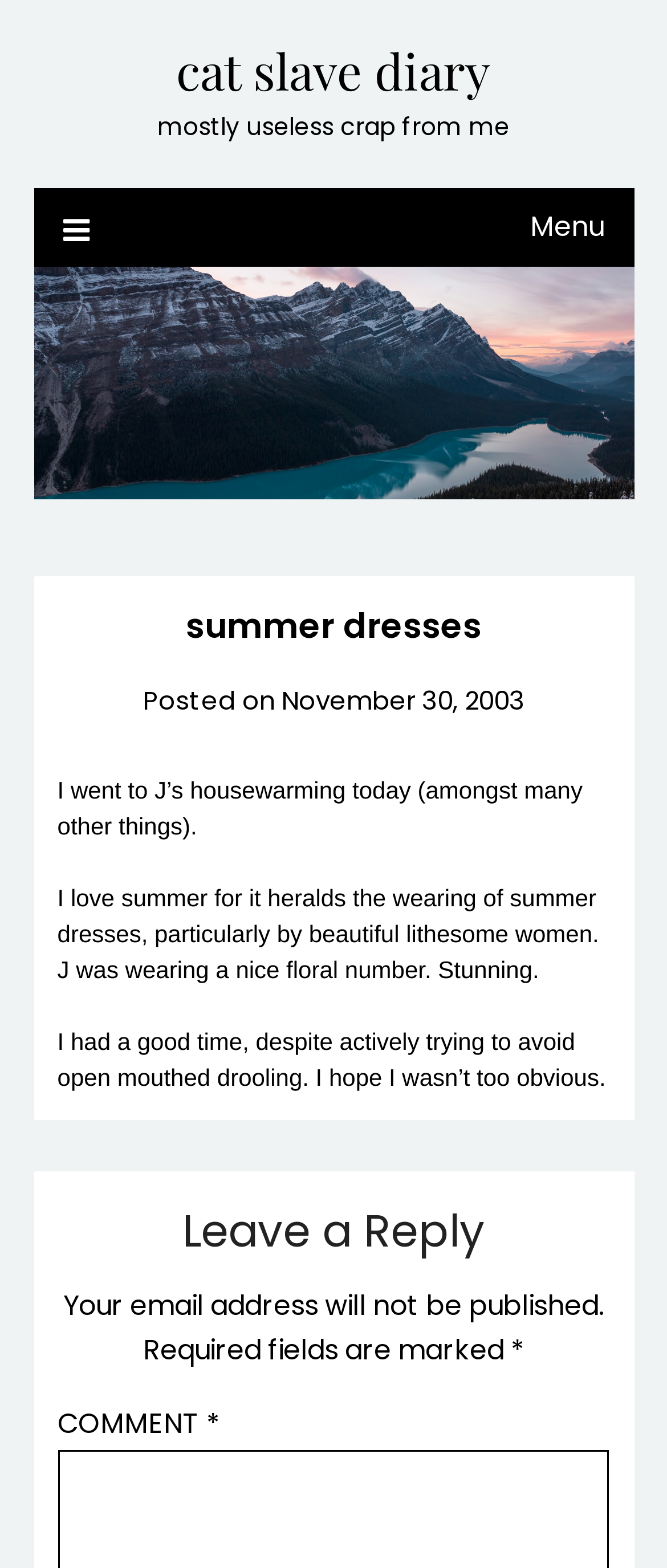What is the date of the post?
Please give a detailed and elaborate answer to the question based on the image.

The date is mentioned in the post as 'Posted on November 30, 2003'.